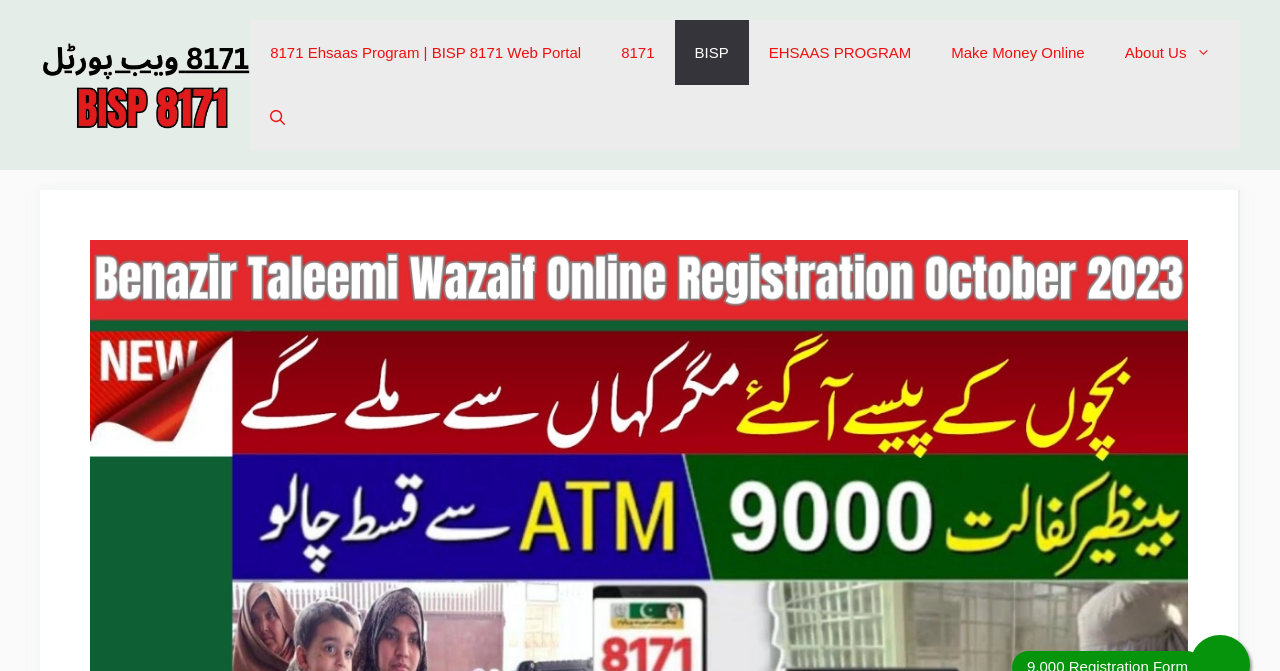Find the bounding box coordinates of the clickable region needed to perform the following instruction: "Click the 8171 Ehsaas Program link". The coordinates should be provided as four float numbers between 0 and 1, i.e., [left, top, right, bottom].

[0.031, 0.109, 0.195, 0.14]